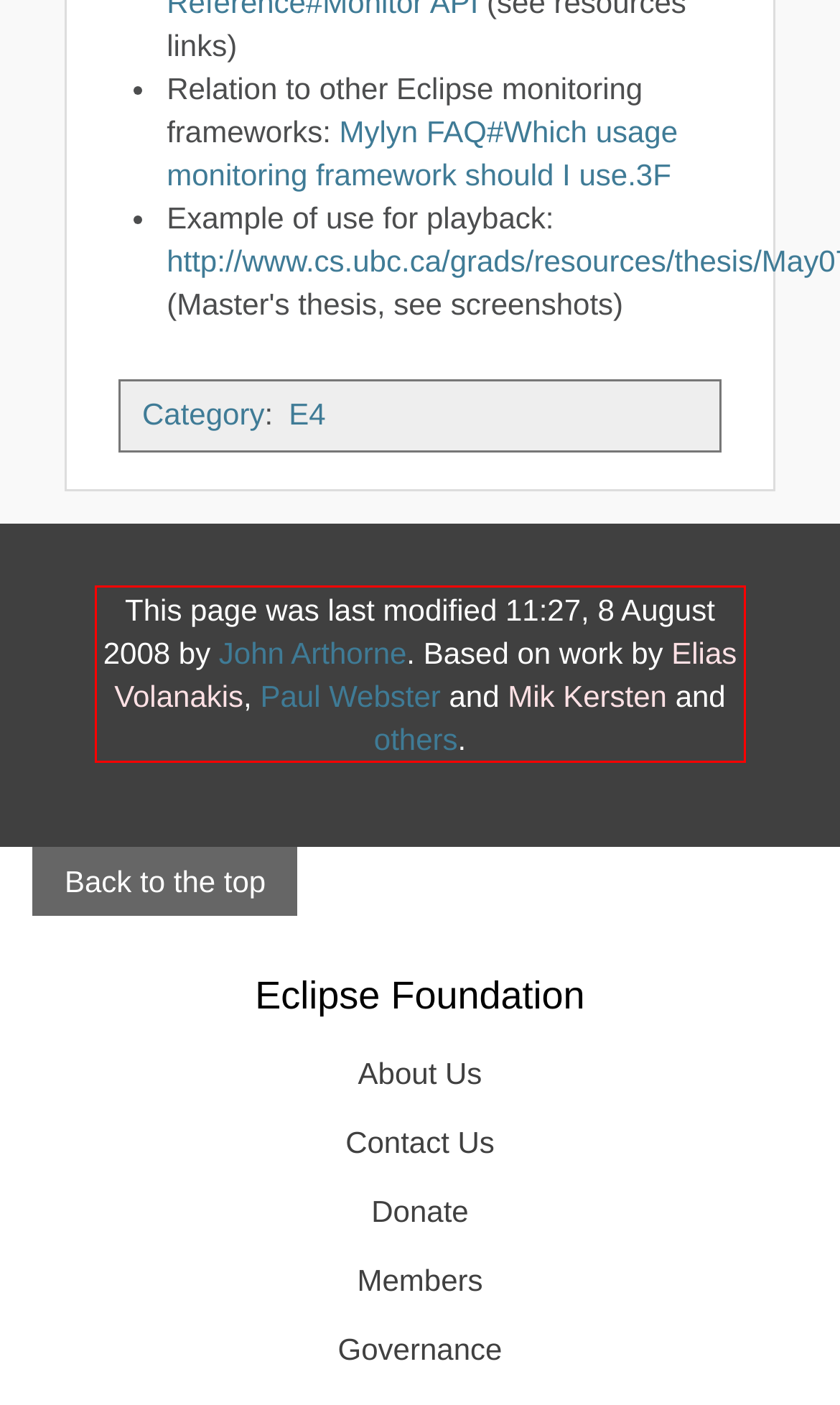View the screenshot of the webpage and identify the UI element surrounded by a red bounding box. Extract the text contained within this red bounding box.

This page was last modified 11:27, 8 August 2008 by John Arthorne. Based on work by Elias Volanakis, Paul Webster and Mik Kersten and others.